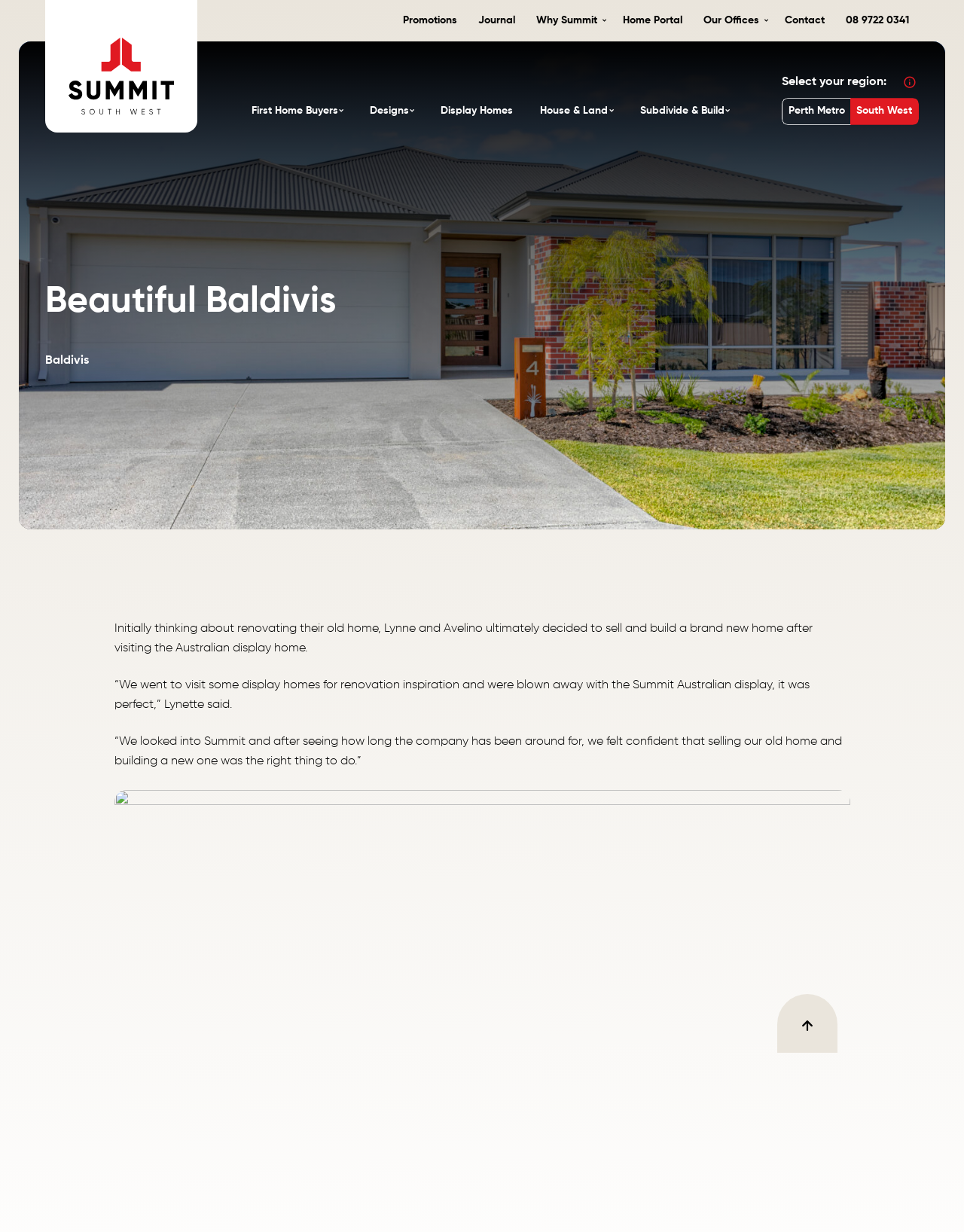Provide the bounding box coordinates for the specified HTML element described in this description: "How much can I borrow?". The coordinates should be four float numbers ranging from 0 to 1, in the format [left, top, right, bottom].

[0.047, 0.218, 0.191, 0.258]